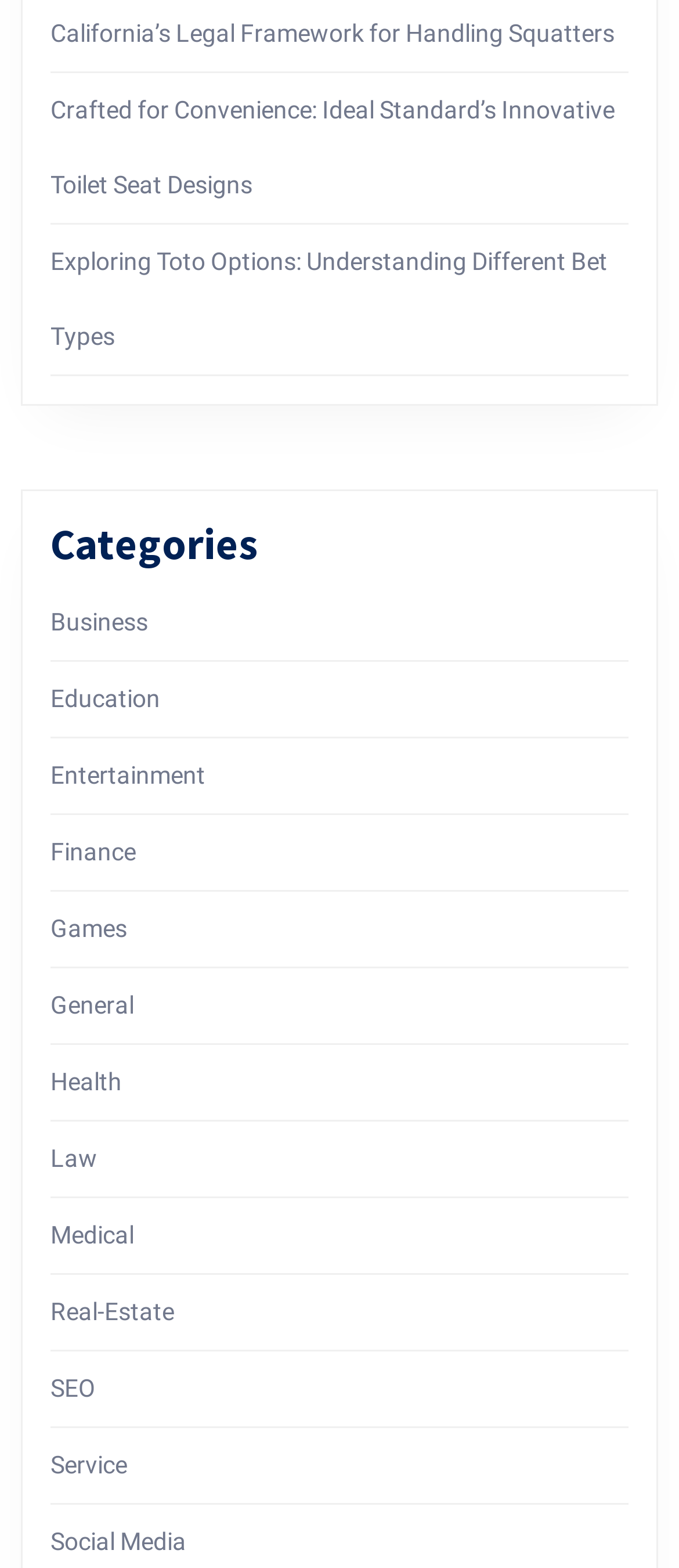Provide a brief response in the form of a single word or phrase:
What is the position of the link 'Entertainment' on the webpage?

Below 'Education'